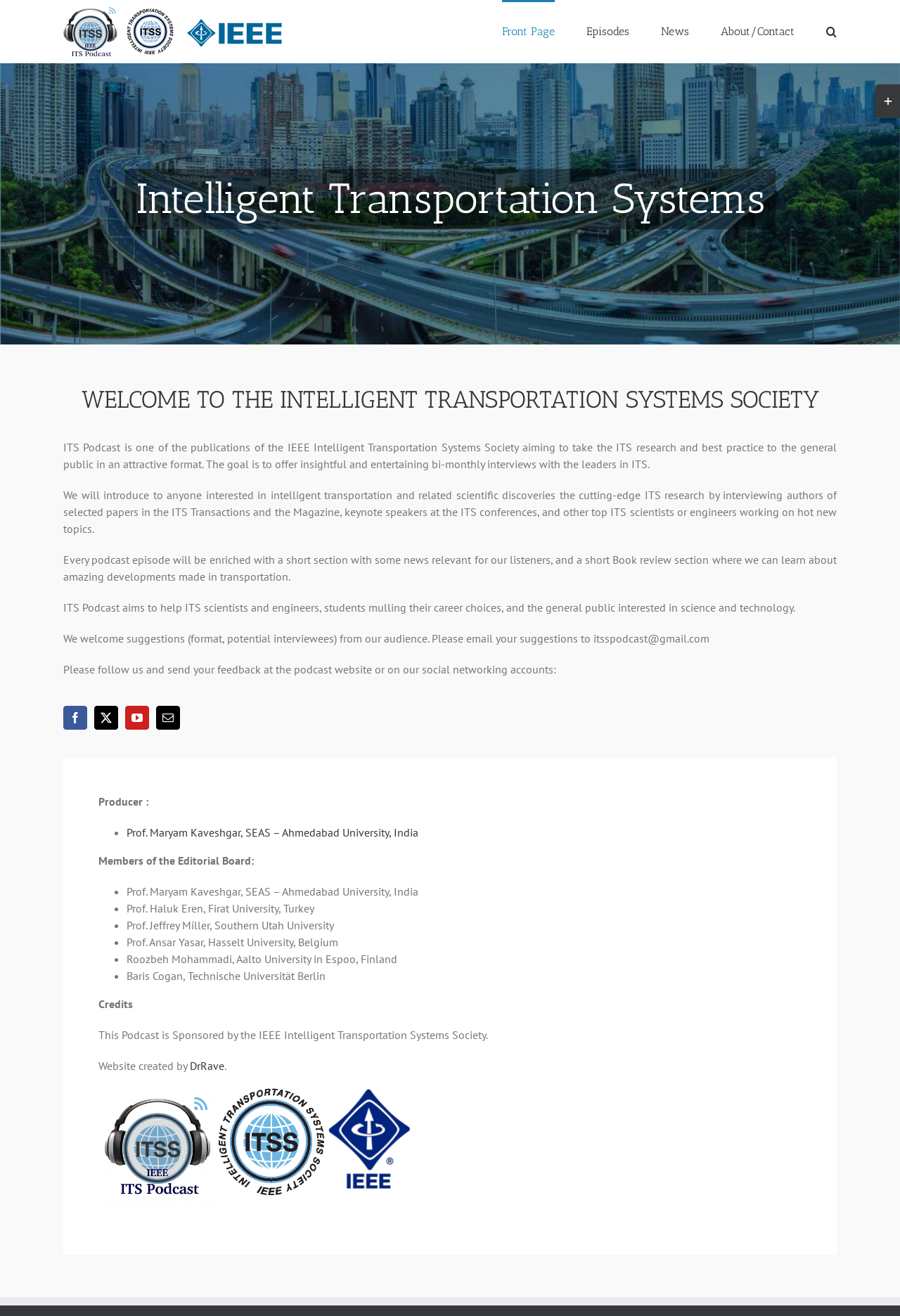Please examine the image and answer the question with a detailed explanation:
What social media platforms can you follow the podcast on?

The social media platforms that you can follow the podcast on are listed below the paragraph of text, which invites readers to follow the podcast and send feedback. The platforms are represented by icons and links to Facebook, Twitter, YouTube, and mail.